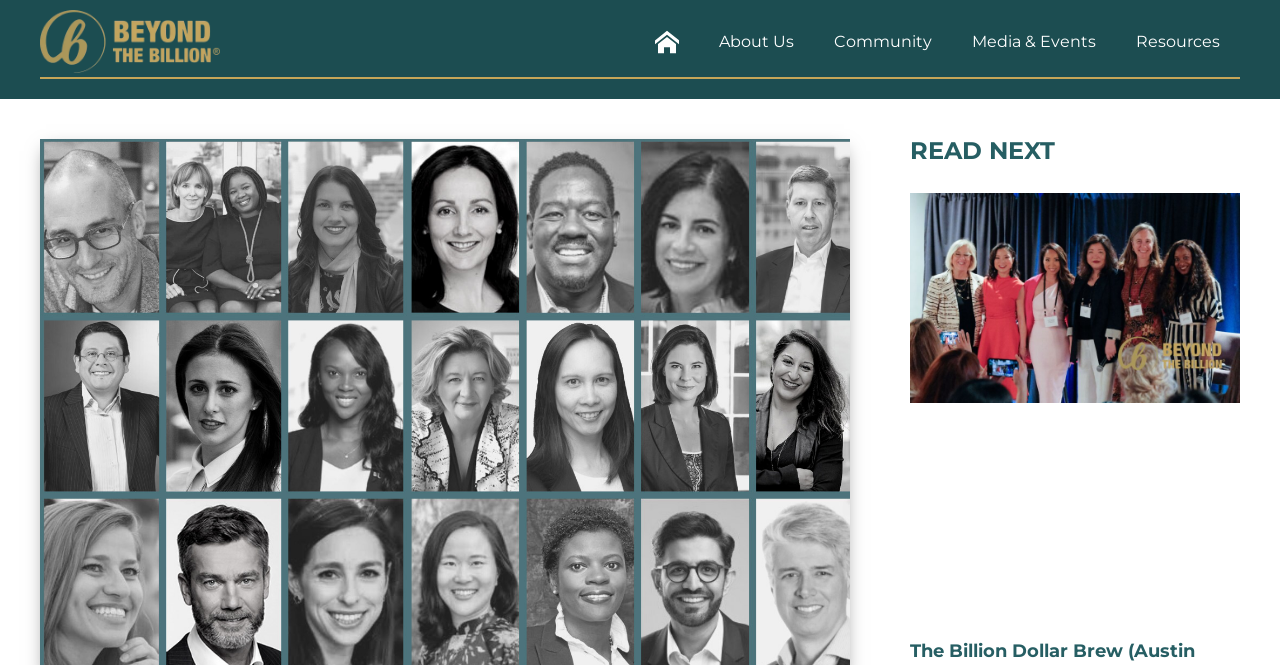Give a succinct answer to this question in a single word or phrase: 
Is there an image on the top right?

Yes